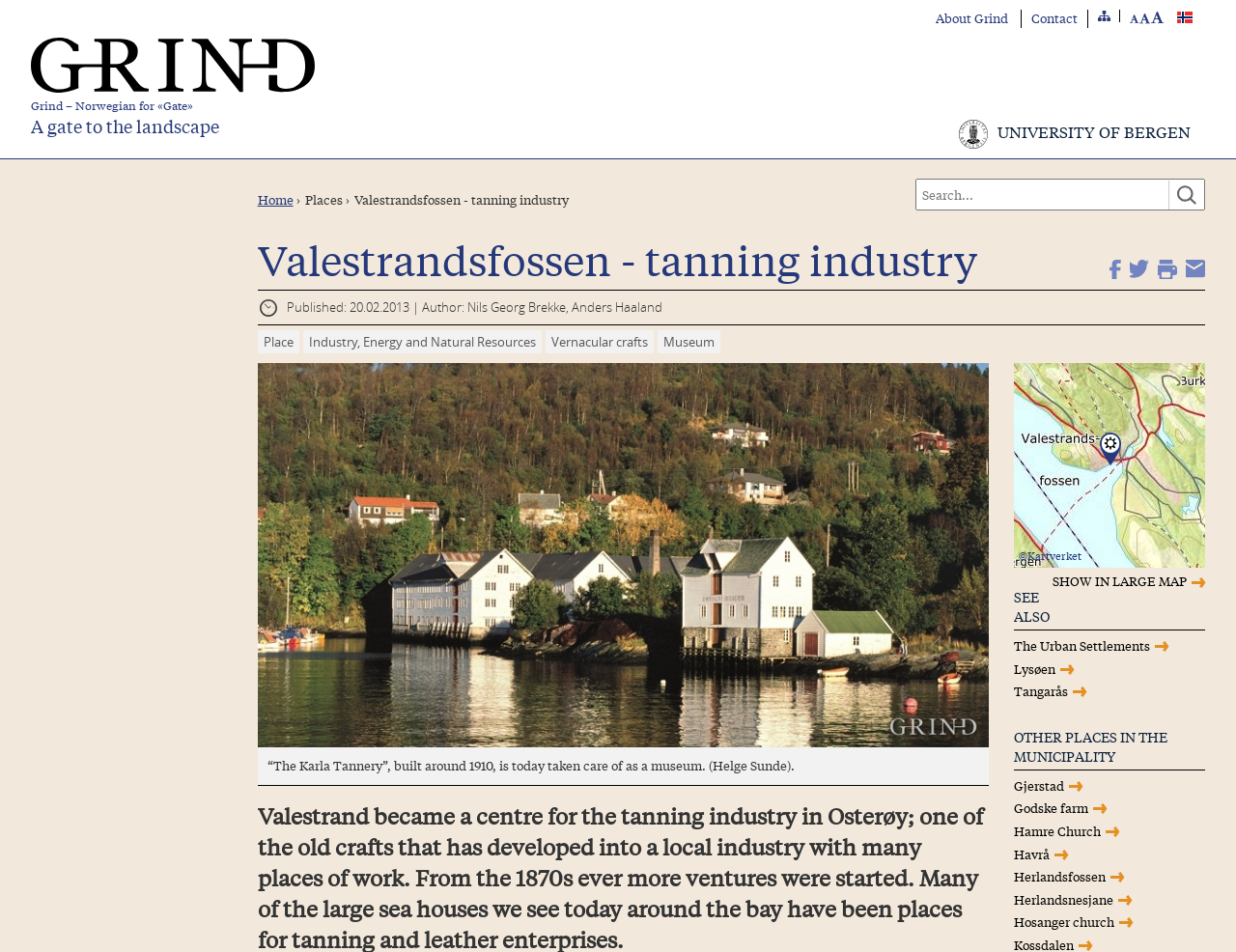Identify the bounding box coordinates of the clickable section necessary to follow the following instruction: "Click on the 'Paper Mart Gift Boxes' link". The coordinates should be presented as four float numbers from 0 to 1, i.e., [left, top, right, bottom].

None